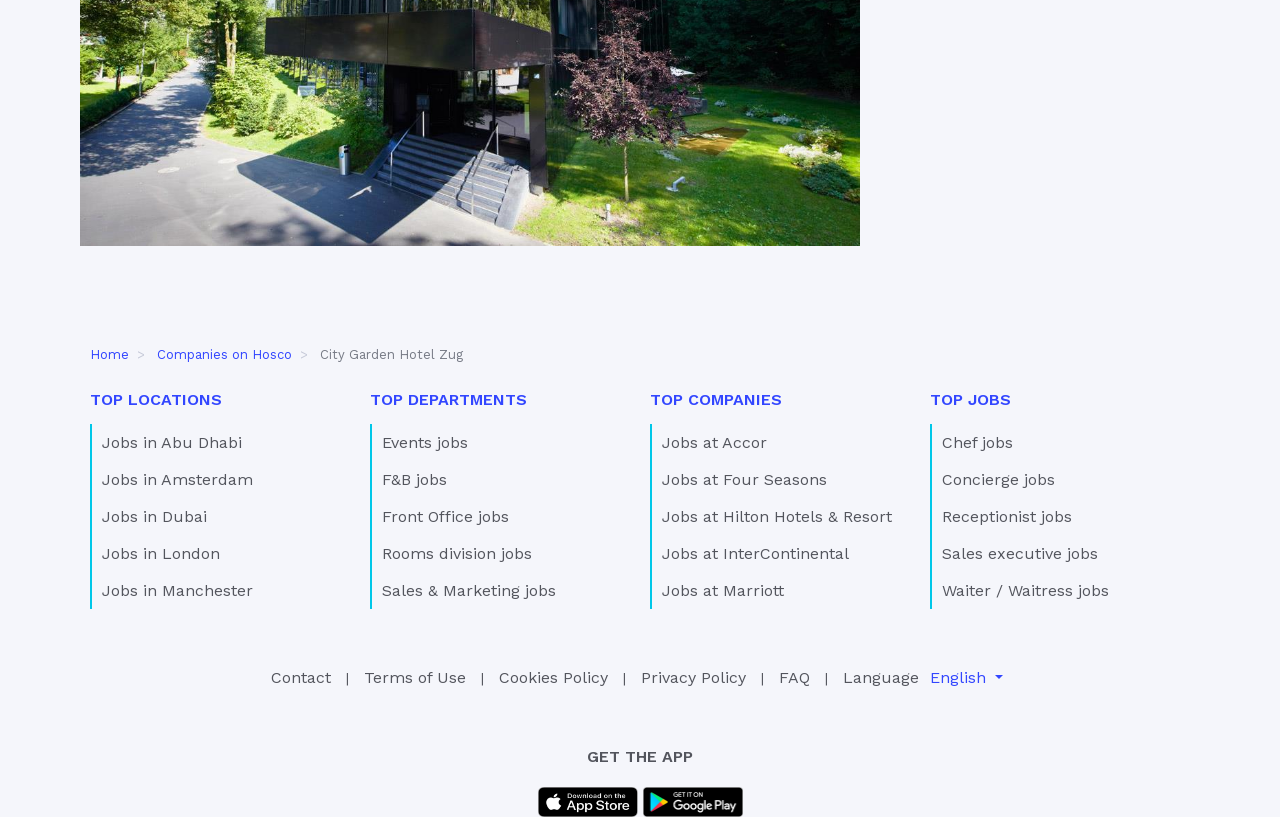Locate the bounding box coordinates of the element that needs to be clicked to carry out the instruction: "Explore Events jobs". The coordinates should be given as four float numbers ranging from 0 to 1, i.e., [left, top, right, bottom].

[0.298, 0.529, 0.366, 0.553]